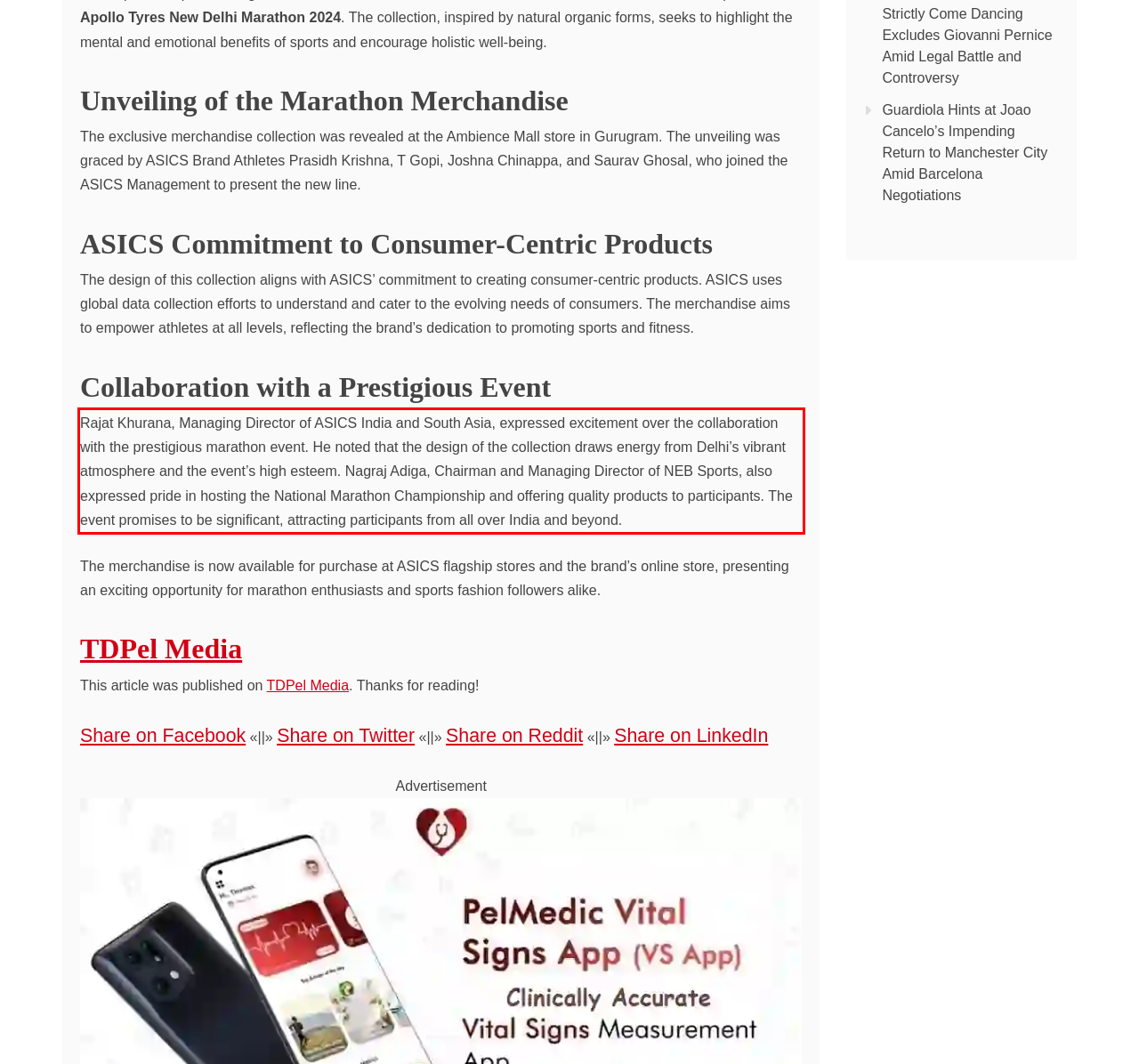Look at the provided screenshot of the webpage and perform OCR on the text within the red bounding box.

Rajat Khurana, Managing Director of ASICS India and South Asia, expressed excitement over the collaboration with the prestigious marathon event. He noted that the design of the collection draws energy from Delhi’s vibrant atmosphere and the event’s high esteem. Nagraj Adiga, Chairman and Managing Director of NEB Sports, also expressed pride in hosting the National Marathon Championship and offering quality products to participants. The event promises to be significant, attracting participants from all over India and beyond.